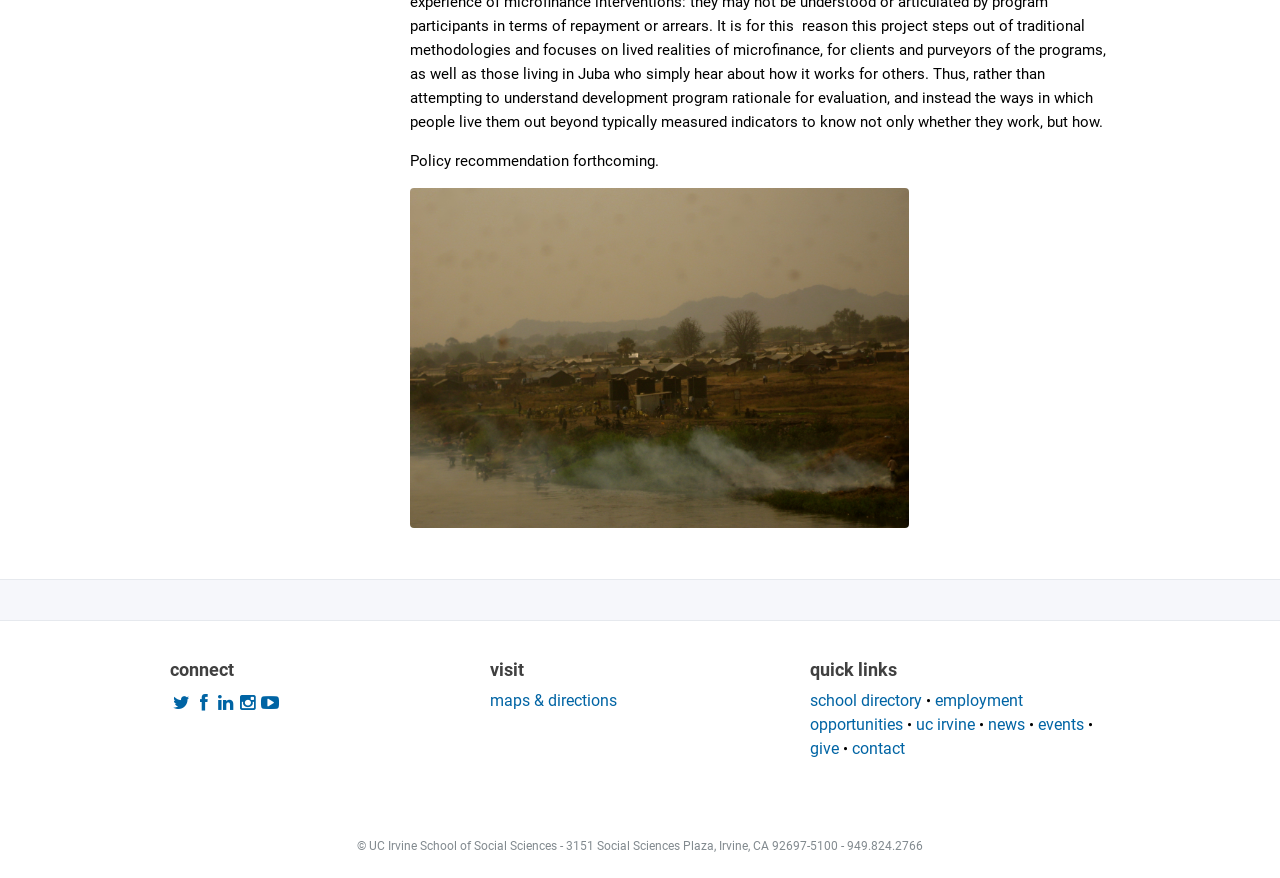Please locate the UI element described by "Marc Baizman" and provide its bounding box coordinates.

None